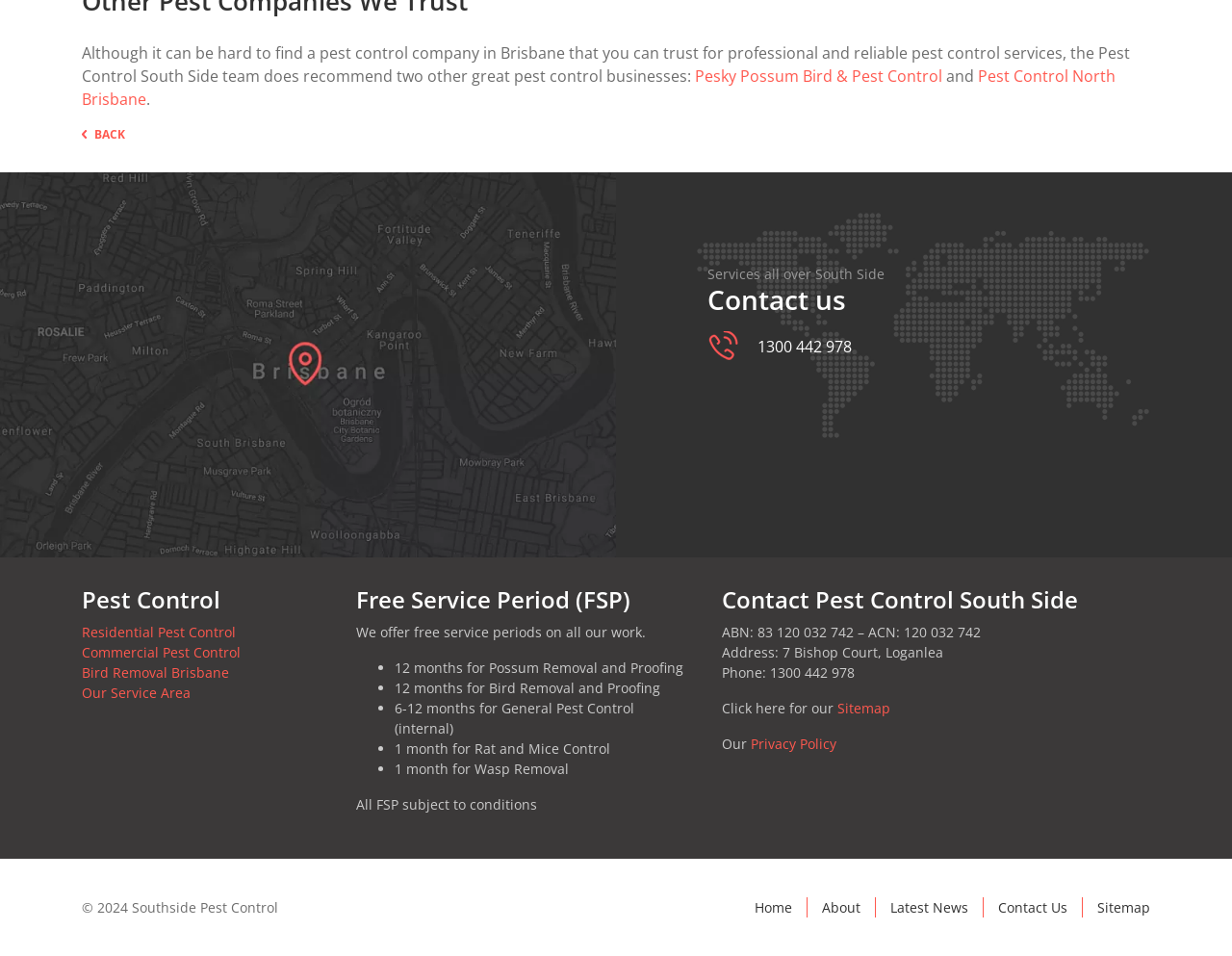Give a one-word or short phrase answer to this question: 
What is the address of the company?

7 Bishop Court, Loganlea